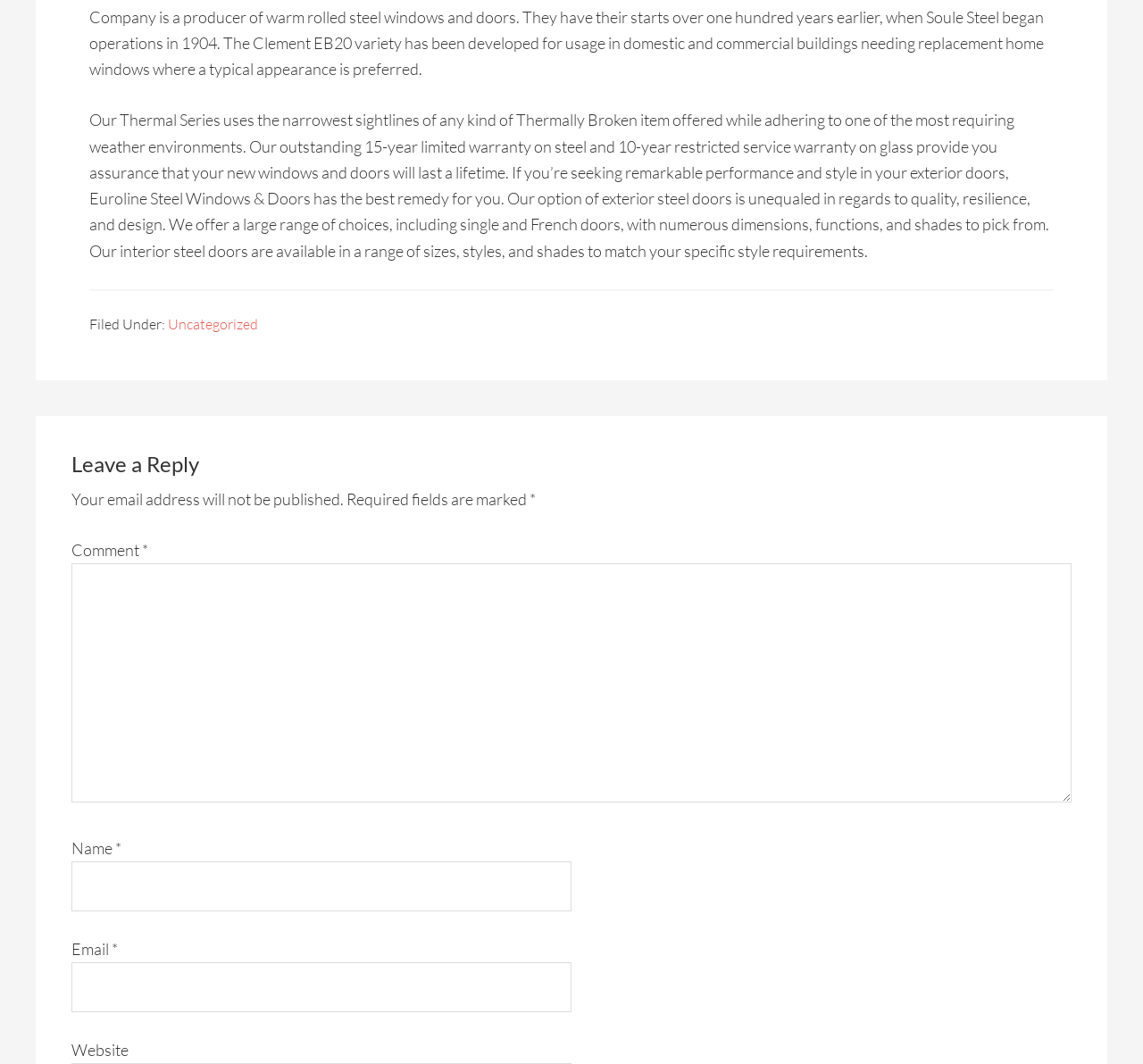Mark the bounding box of the element that matches the following description: "Uncategorized".

[0.147, 0.296, 0.226, 0.313]